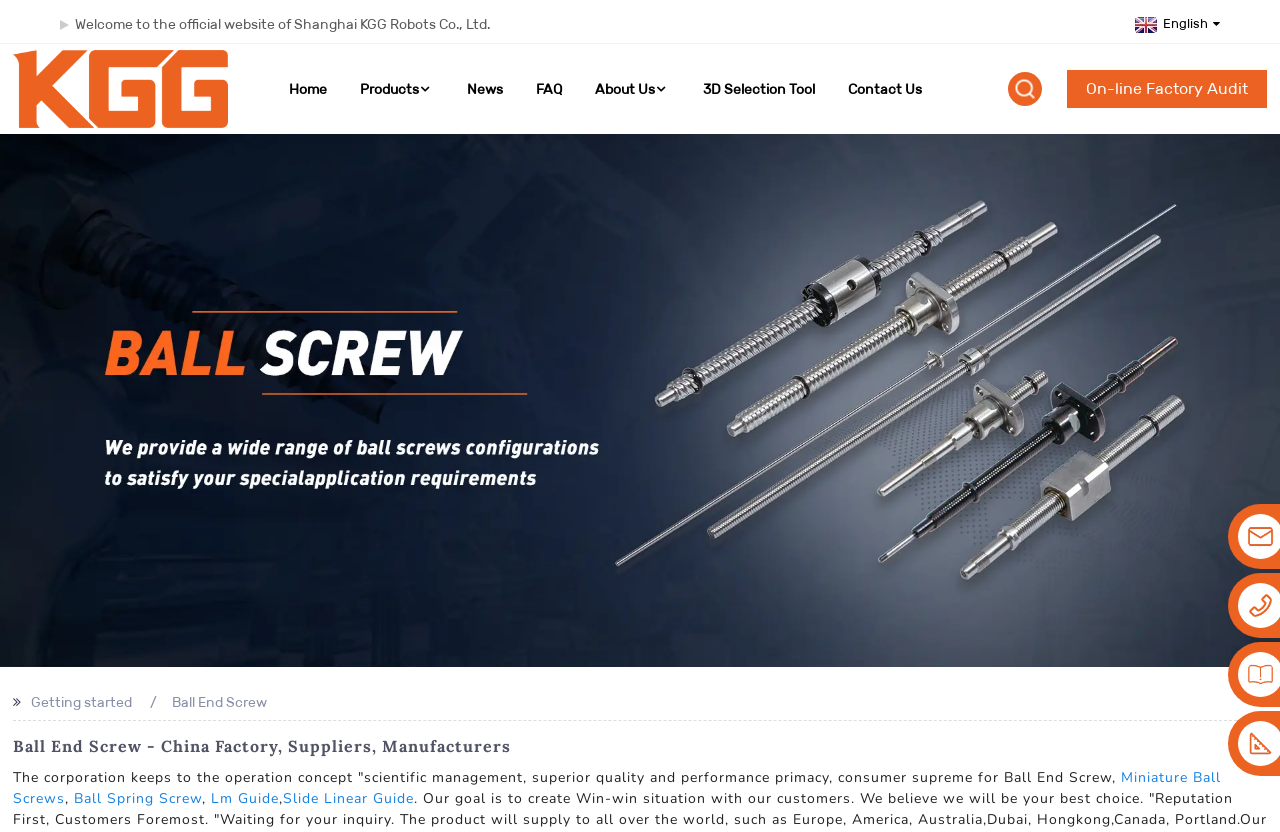Given the element description alt="Ball Screw", identify the bounding box coordinates for the UI element on the webpage screenshot. The format should be (top-left x, top-left y, bottom-right x, bottom-right y), with values between 0 and 1.

[0.0, 0.469, 1.0, 0.491]